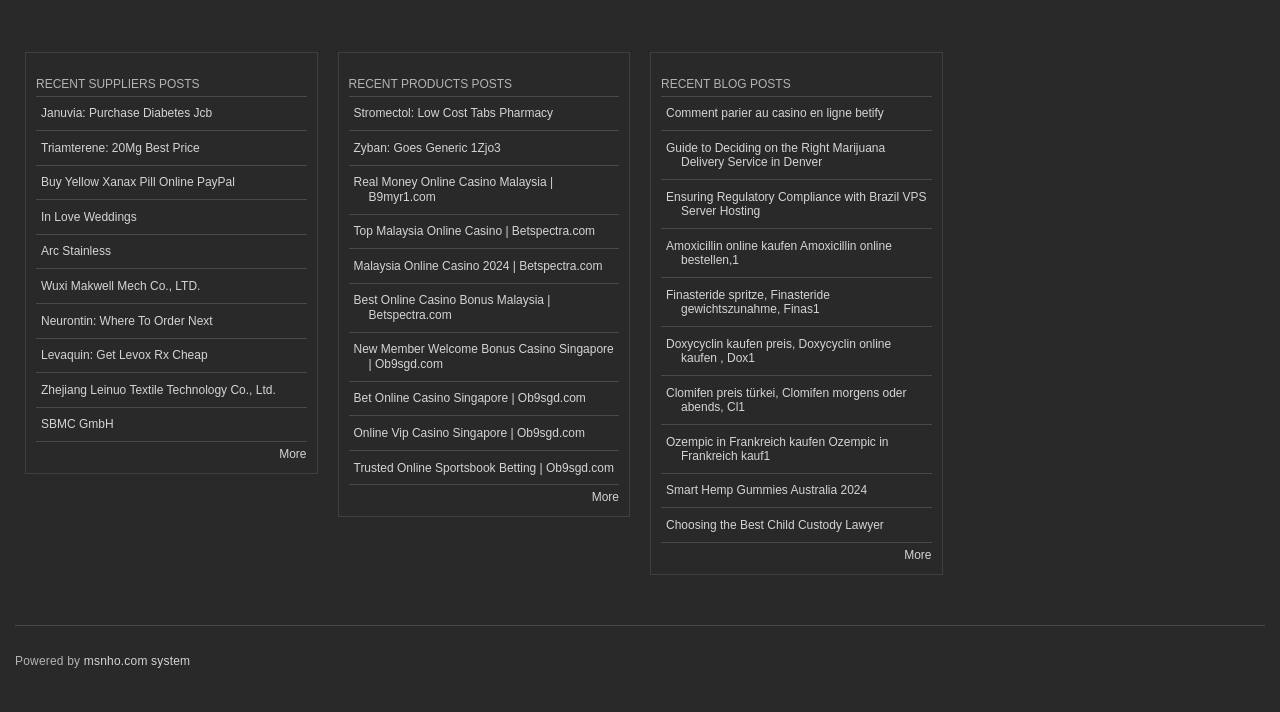Pinpoint the bounding box coordinates of the clickable area needed to execute the instruction: "Explore recent products posts". The coordinates should be specified as four float numbers between 0 and 1, i.e., [left, top, right, bottom].

[0.272, 0.105, 0.484, 0.136]